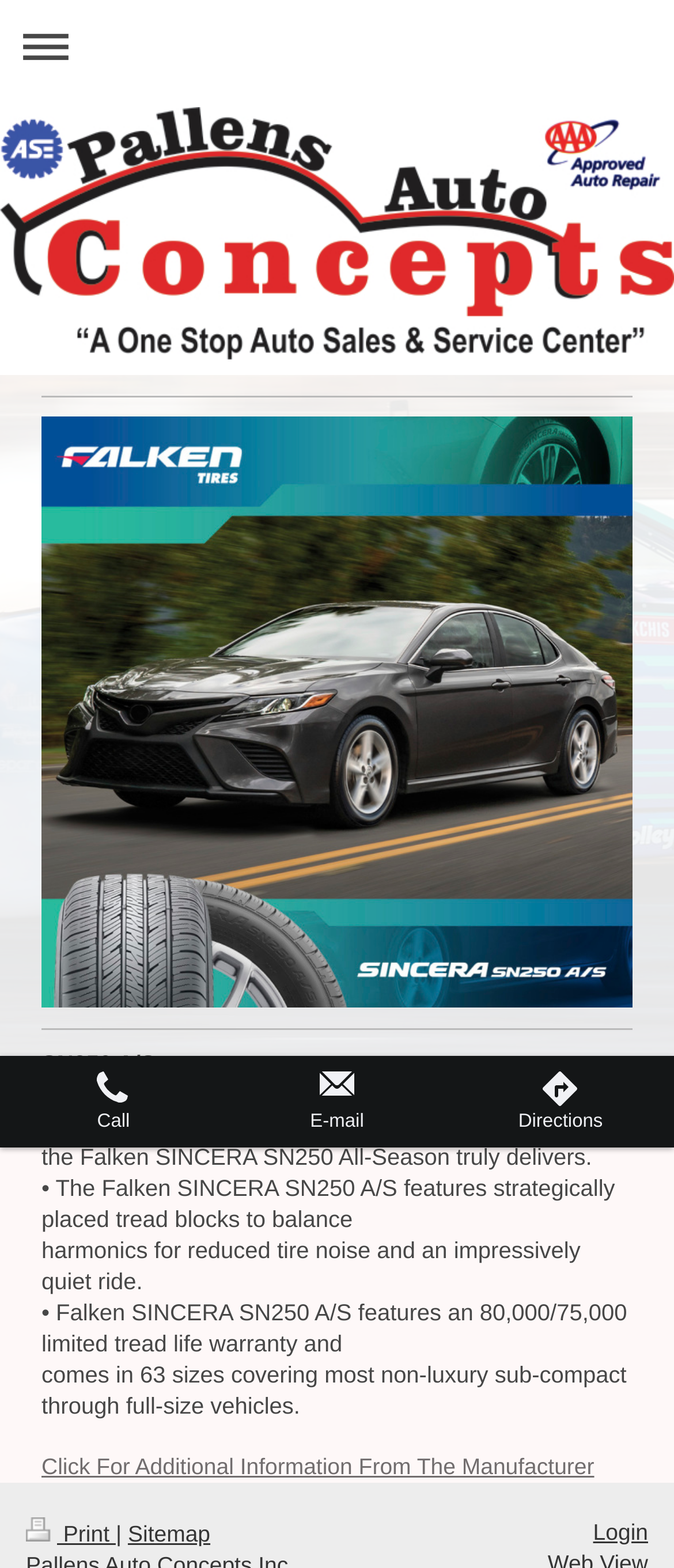Please predict the bounding box coordinates of the element's region where a click is necessary to complete the following instruction: "Expand or collapse navigation". The coordinates should be represented by four float numbers between 0 and 1, i.e., [left, top, right, bottom].

[0.013, 0.006, 0.987, 0.053]